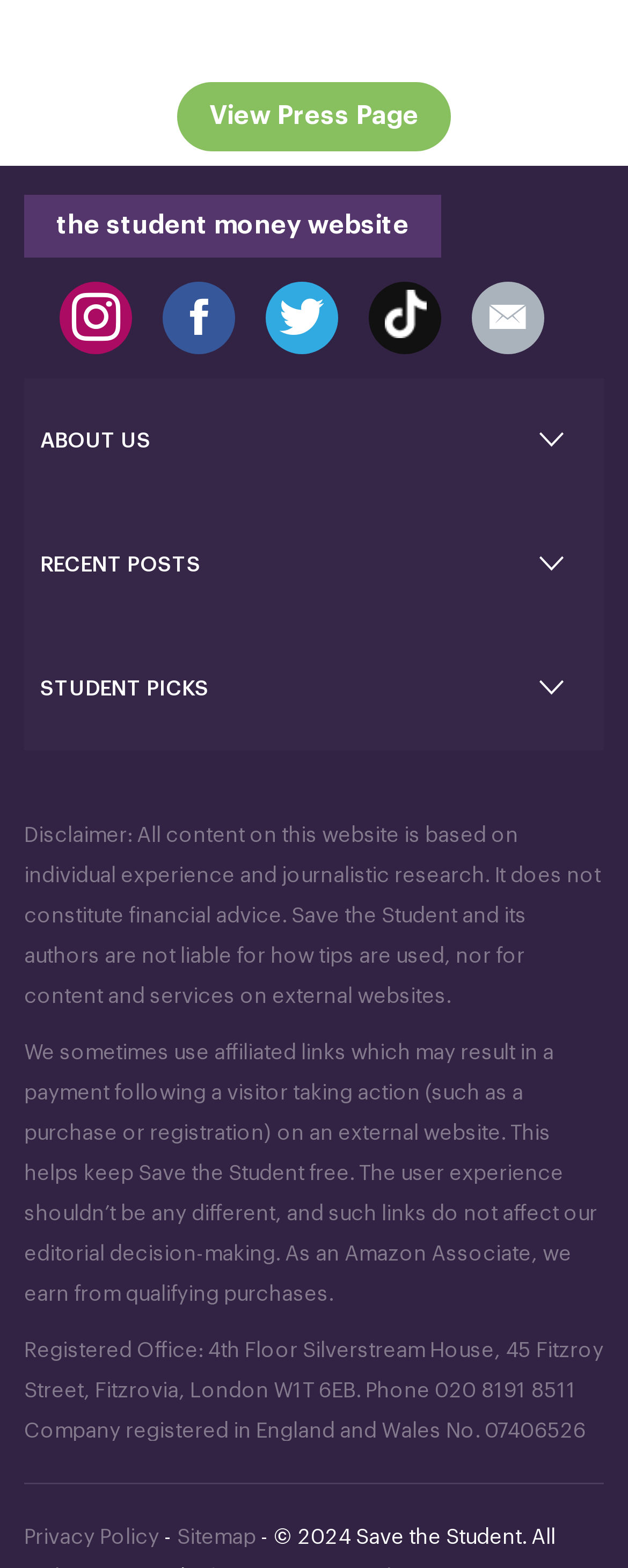Please find the bounding box coordinates of the section that needs to be clicked to achieve this instruction: "Contact us".

[0.064, 0.699, 0.274, 0.725]